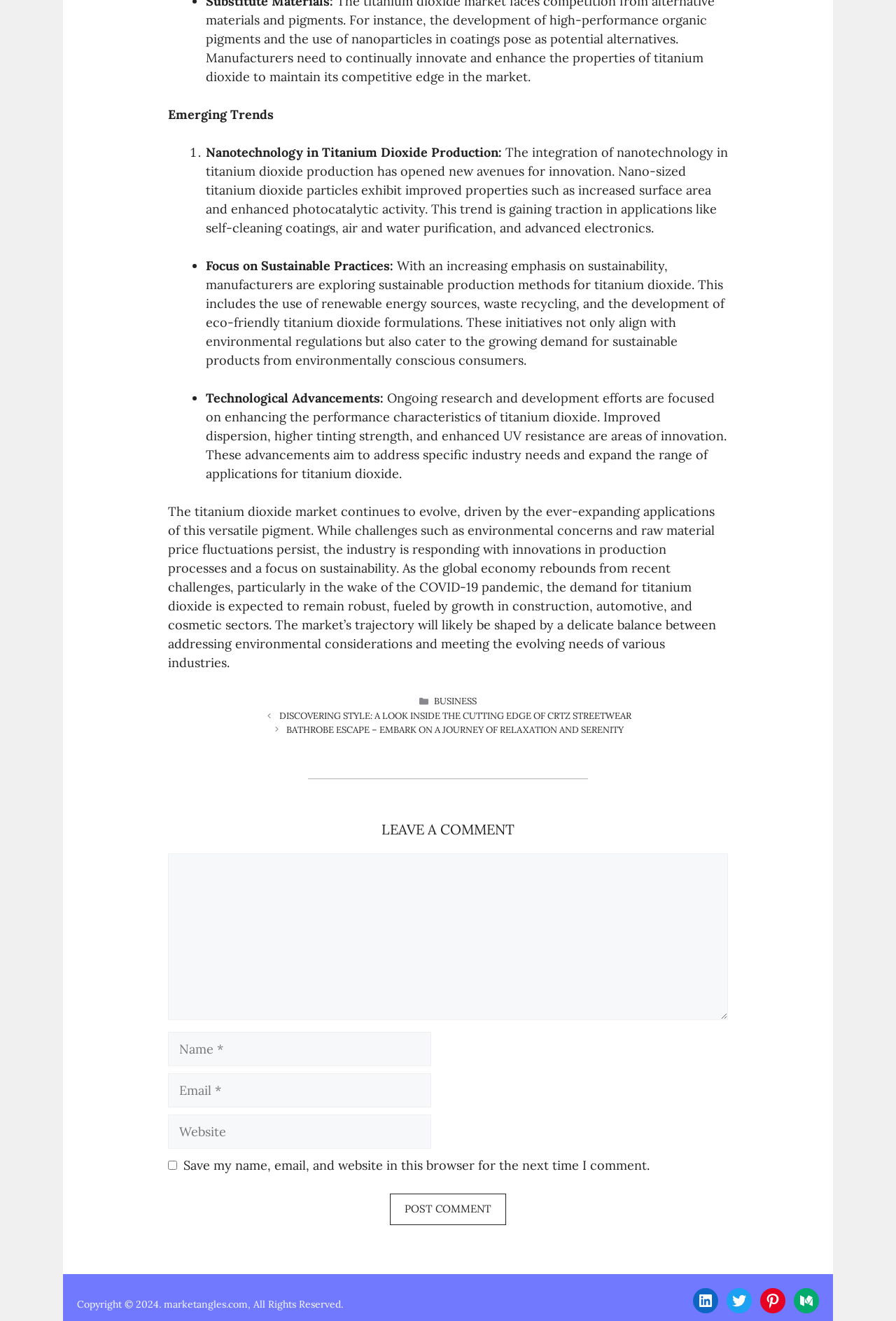Provide the bounding box coordinates, formatted as (top-left x, top-left y, bottom-right x, bottom-right y), with all values being floating point numbers between 0 and 1. Identify the bounding box of the UI element that matches the description: here

None